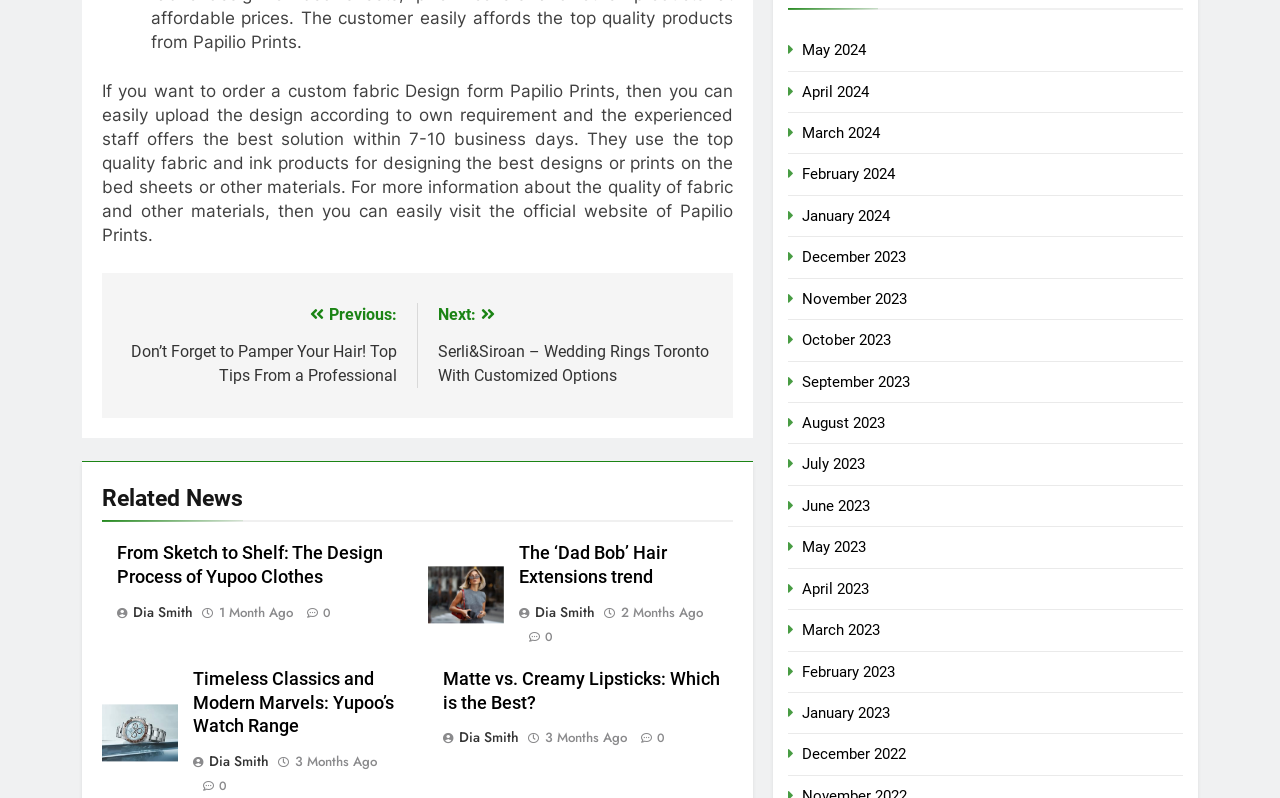What is the topic of the third article?
Please use the image to provide a one-word or short phrase answer.

Yupoo’s Watch Range